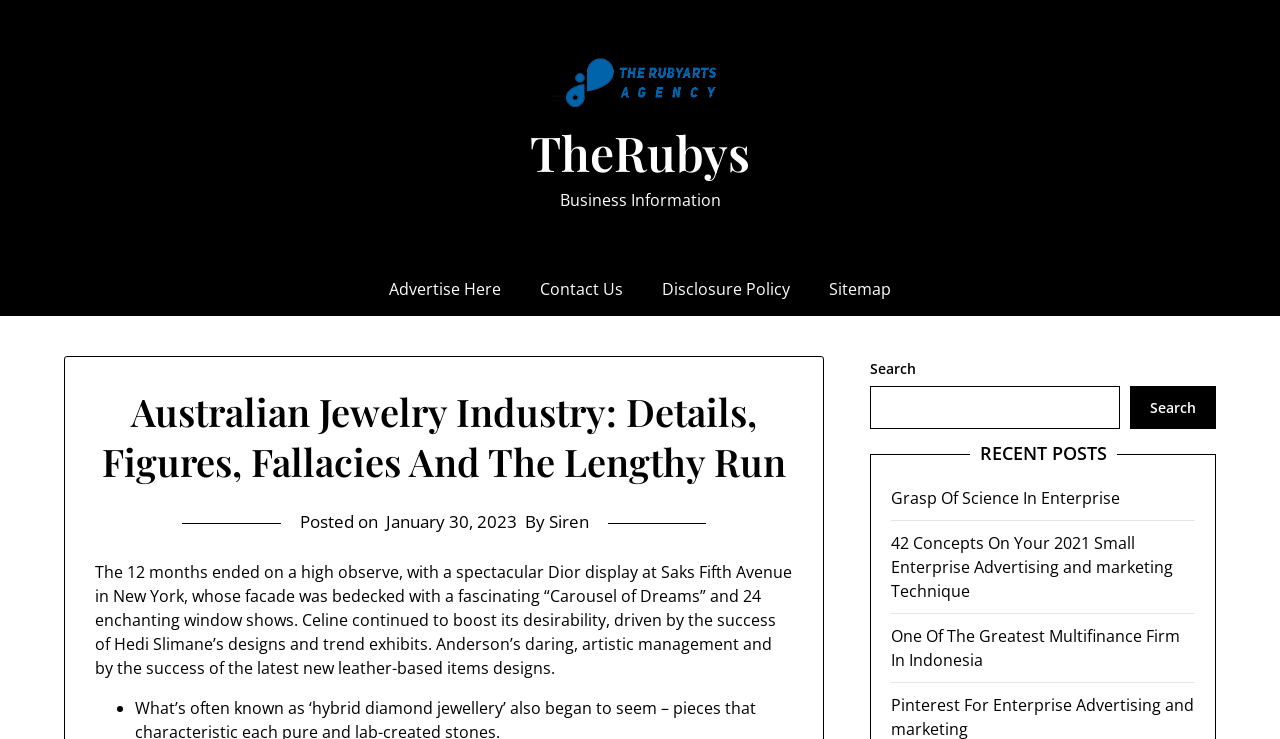Please find the bounding box coordinates of the clickable region needed to complete the following instruction: "Search for something". The bounding box coordinates must consist of four float numbers between 0 and 1, i.e., [left, top, right, bottom].

[0.68, 0.523, 0.875, 0.581]